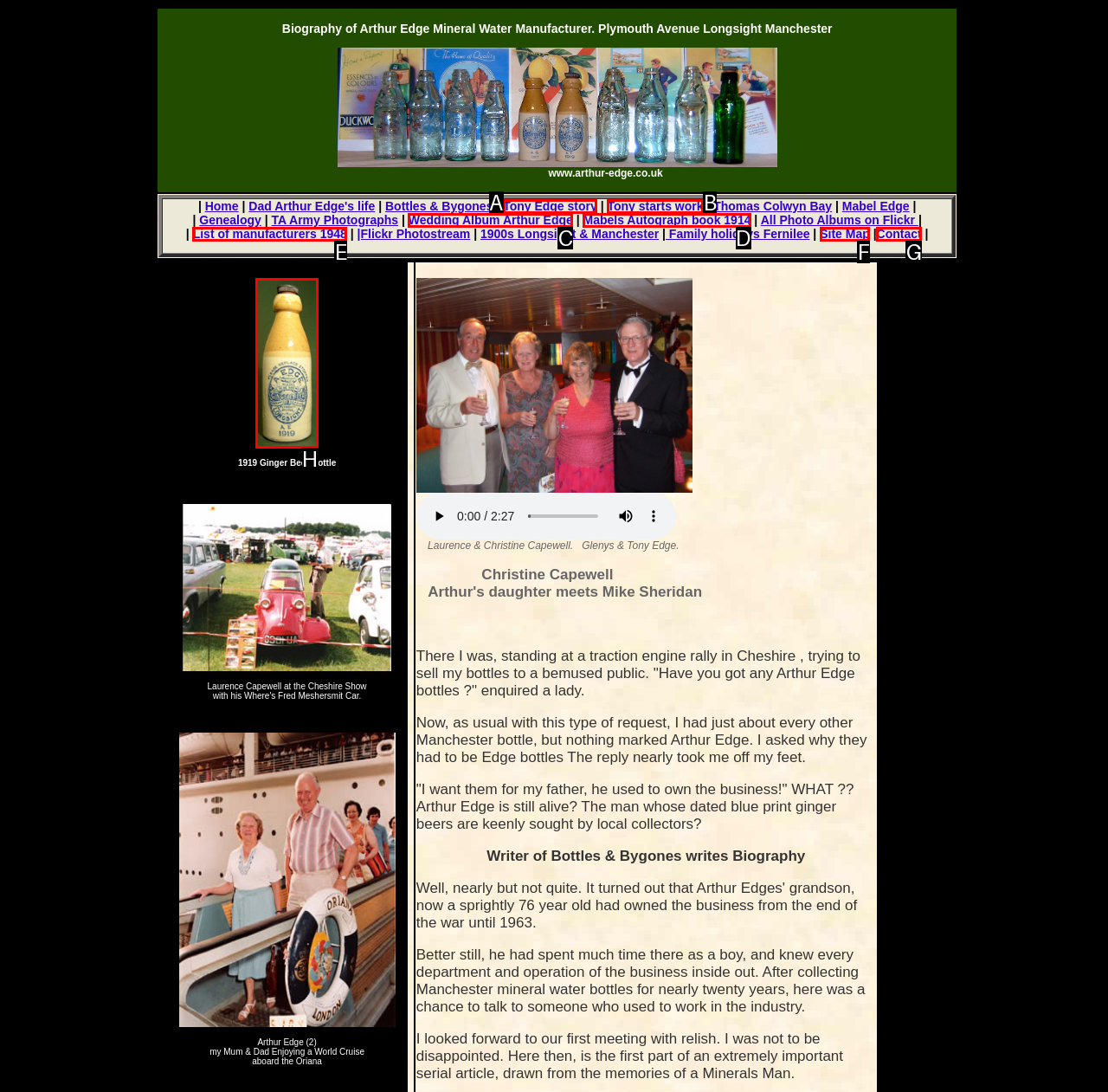Pick the HTML element that should be clicked to execute the task: View the '1919 Ginger Beer Bottle' image
Respond with the letter corresponding to the correct choice.

H